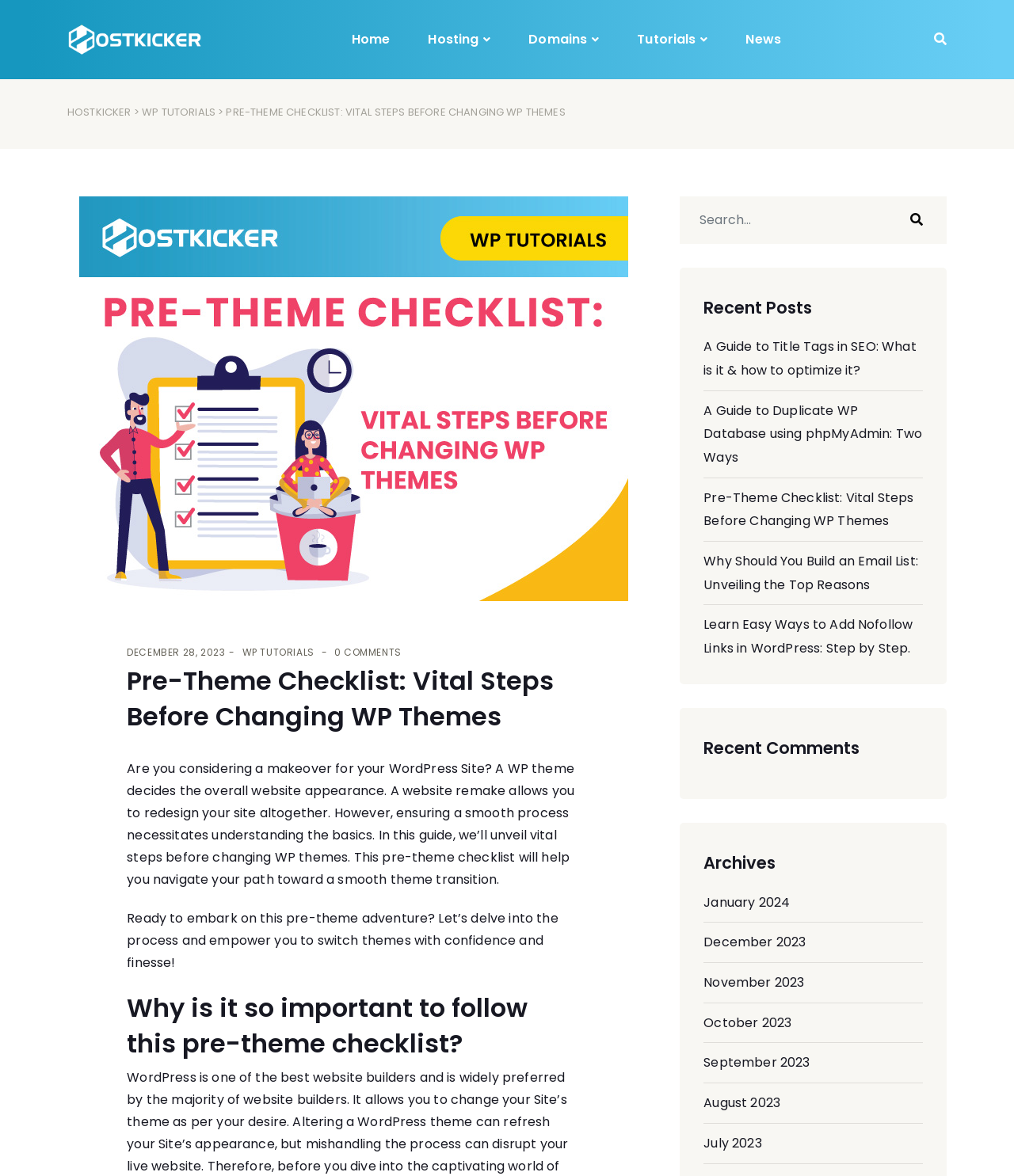Please find the bounding box coordinates in the format (top-left x, top-left y, bottom-right x, bottom-right y) for the given element description. Ensure the coordinates are floating point numbers between 0 and 1. Description: Domains

[0.515, 0.002, 0.597, 0.066]